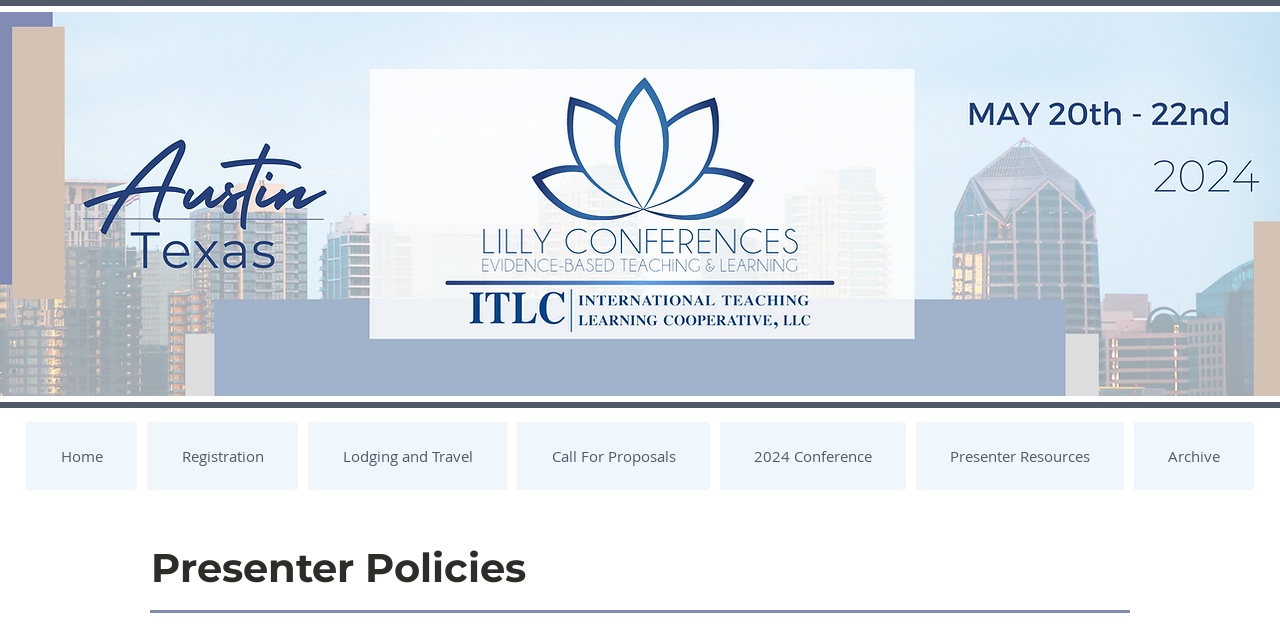Examine the screenshot and answer the question in as much detail as possible: How many navigation links are there?

I counted the number of links under the 'Site' navigation element, which are 'Home', 'Registration', 'Lodging and Travel', 'Call For Proposals', '2024 Conference', 'Presenter Resources', and 'Archive'.